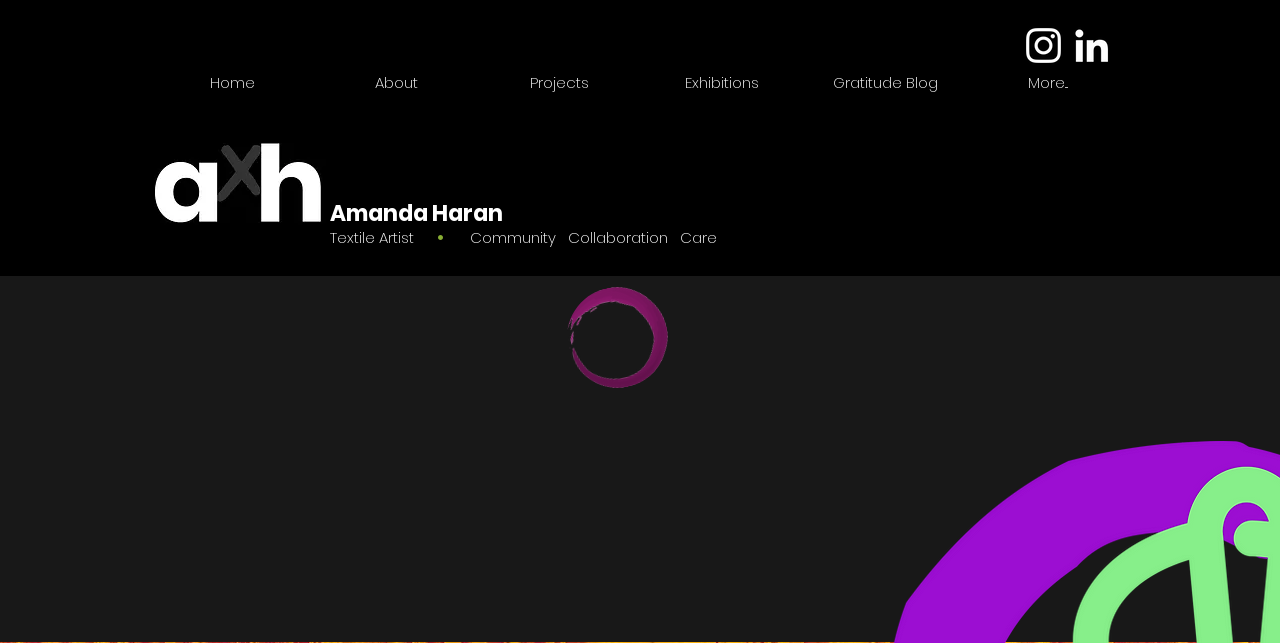Provide a short answer using a single word or phrase for the following question: 
How many social media links are there?

2